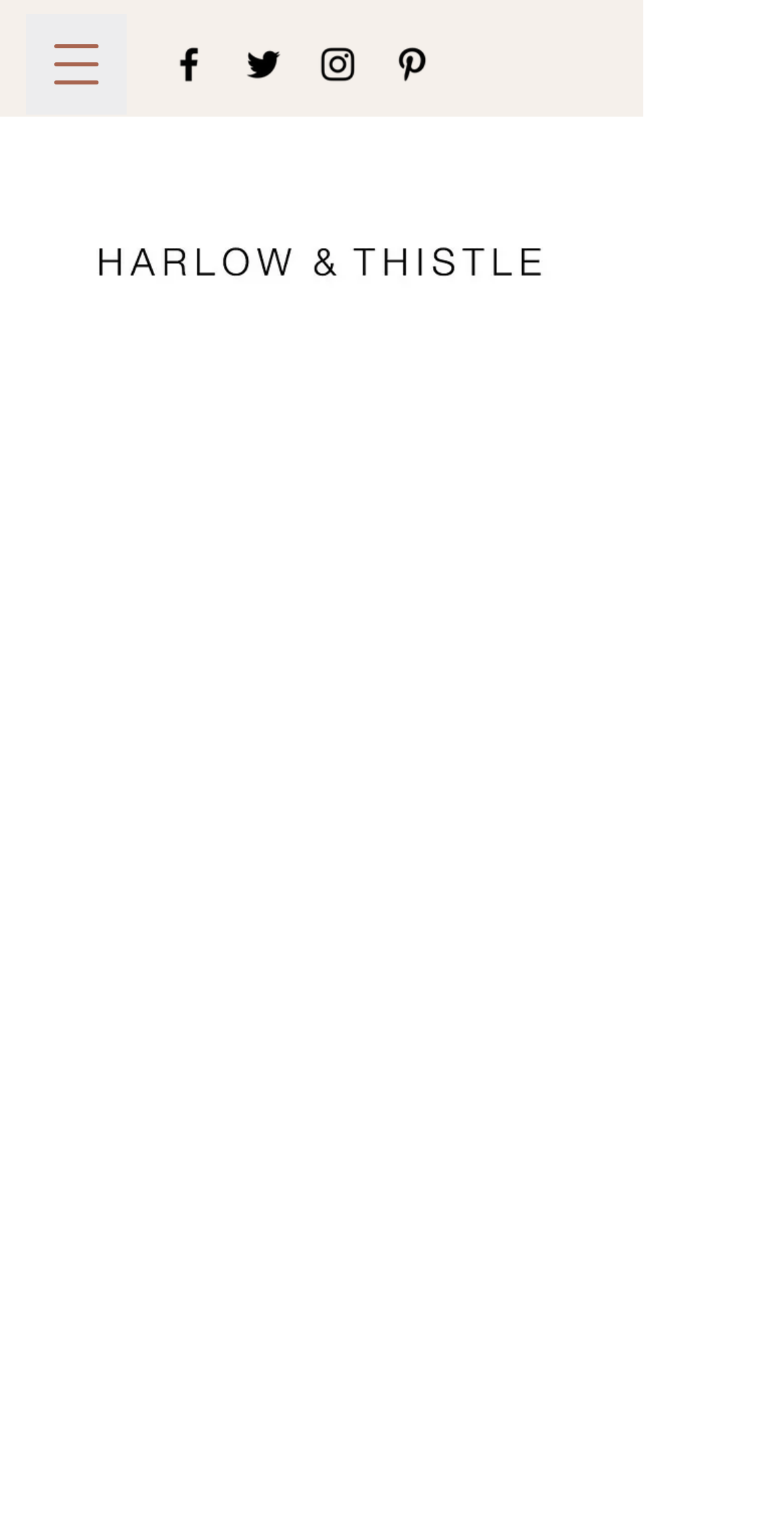Specify the bounding box coordinates of the region I need to click to perform the following instruction: "Explore INTERIORS". The coordinates must be four float numbers in the range of 0 to 1, i.e., [left, top, right, bottom].

[0.213, 0.334, 0.623, 0.405]